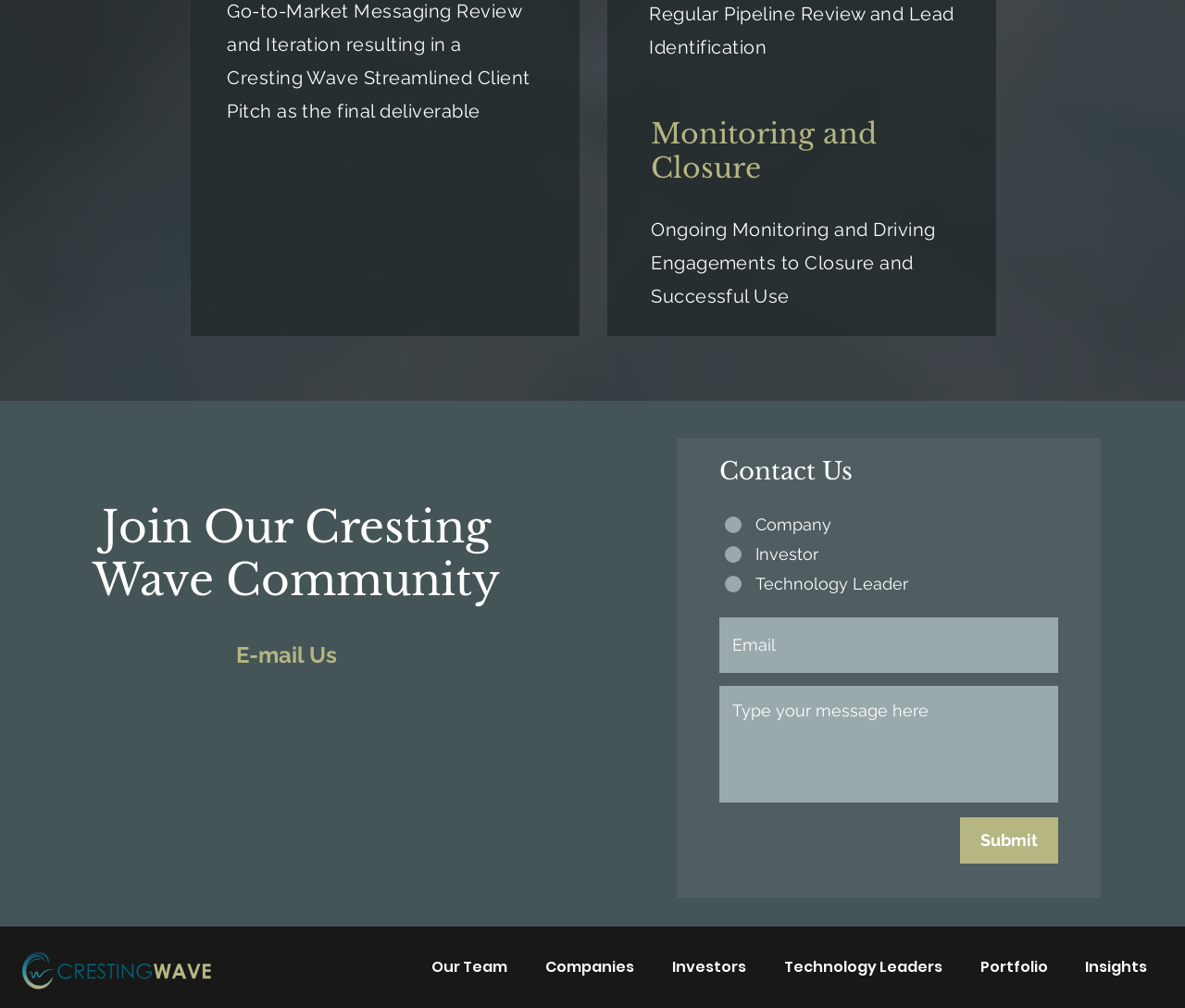What is the required field in the contact form?
Answer with a single word or phrase by referring to the visual content.

Email